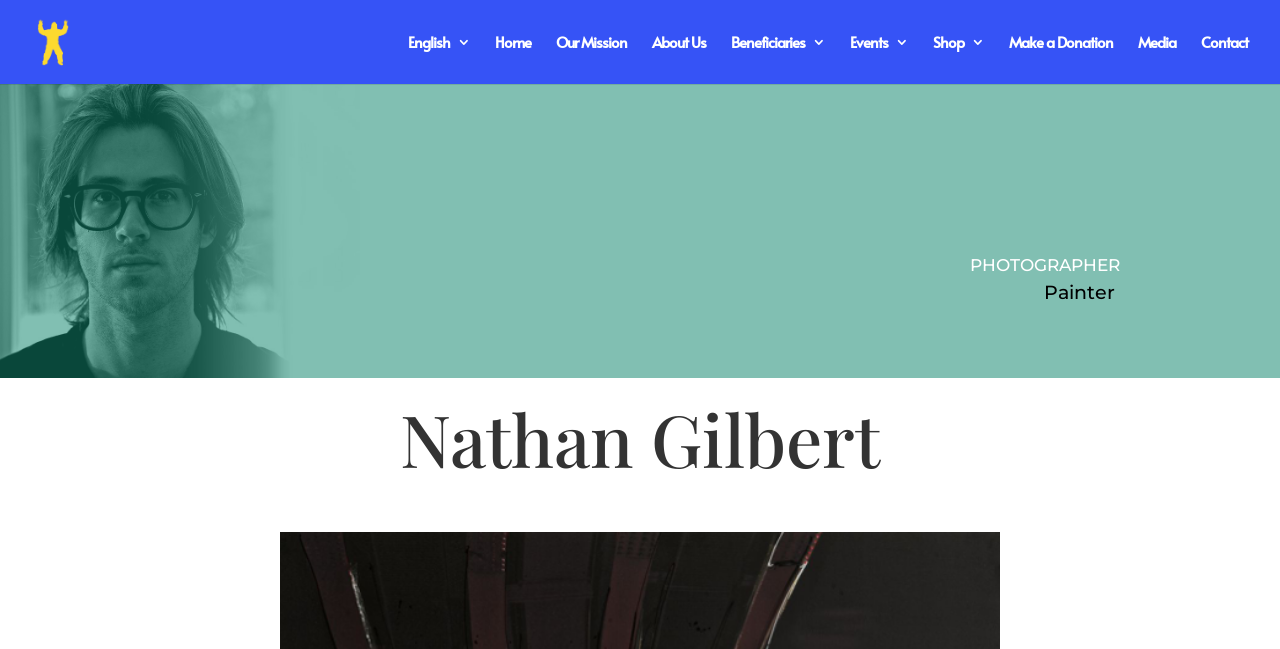Find the bounding box coordinates of the area to click in order to follow the instruction: "Search for something".

None